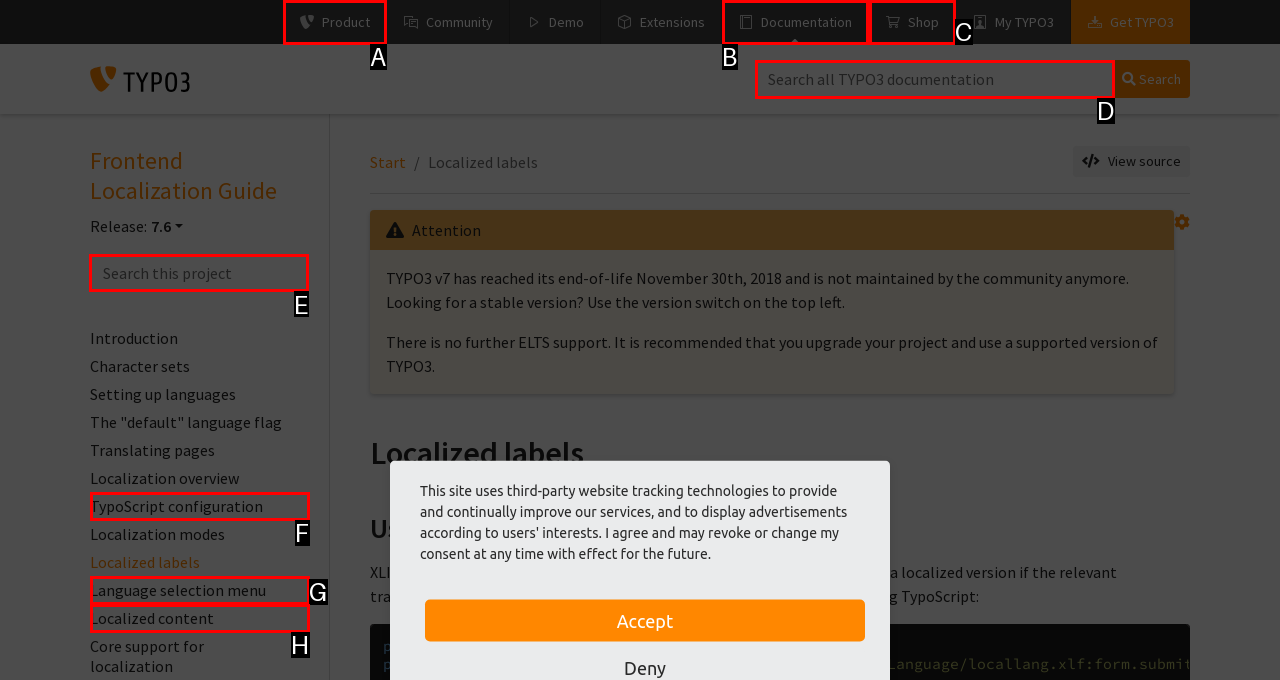Tell me which one HTML element I should click to complete the following task: Search this project Answer with the option's letter from the given choices directly.

E